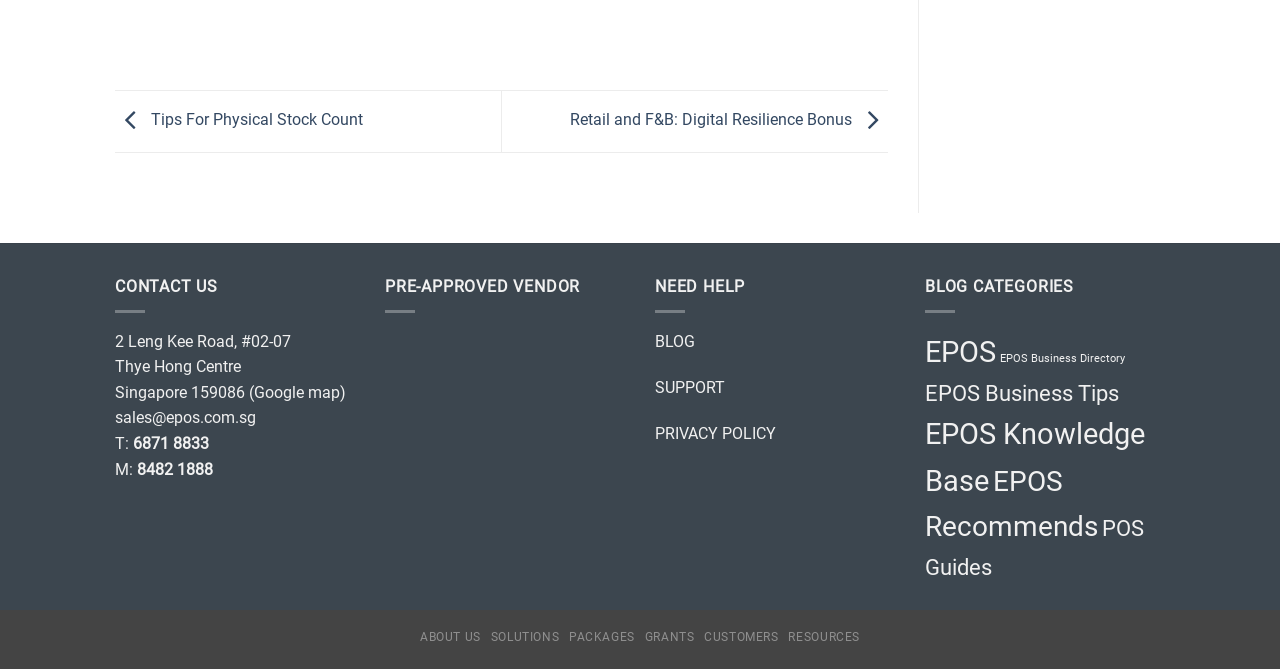Please predict the bounding box coordinates of the element's region where a click is necessary to complete the following instruction: "View topic 'Additive keyer with grey screens?'". The coordinates should be represented by four float numbers between 0 and 1, i.e., [left, top, right, bottom].

None